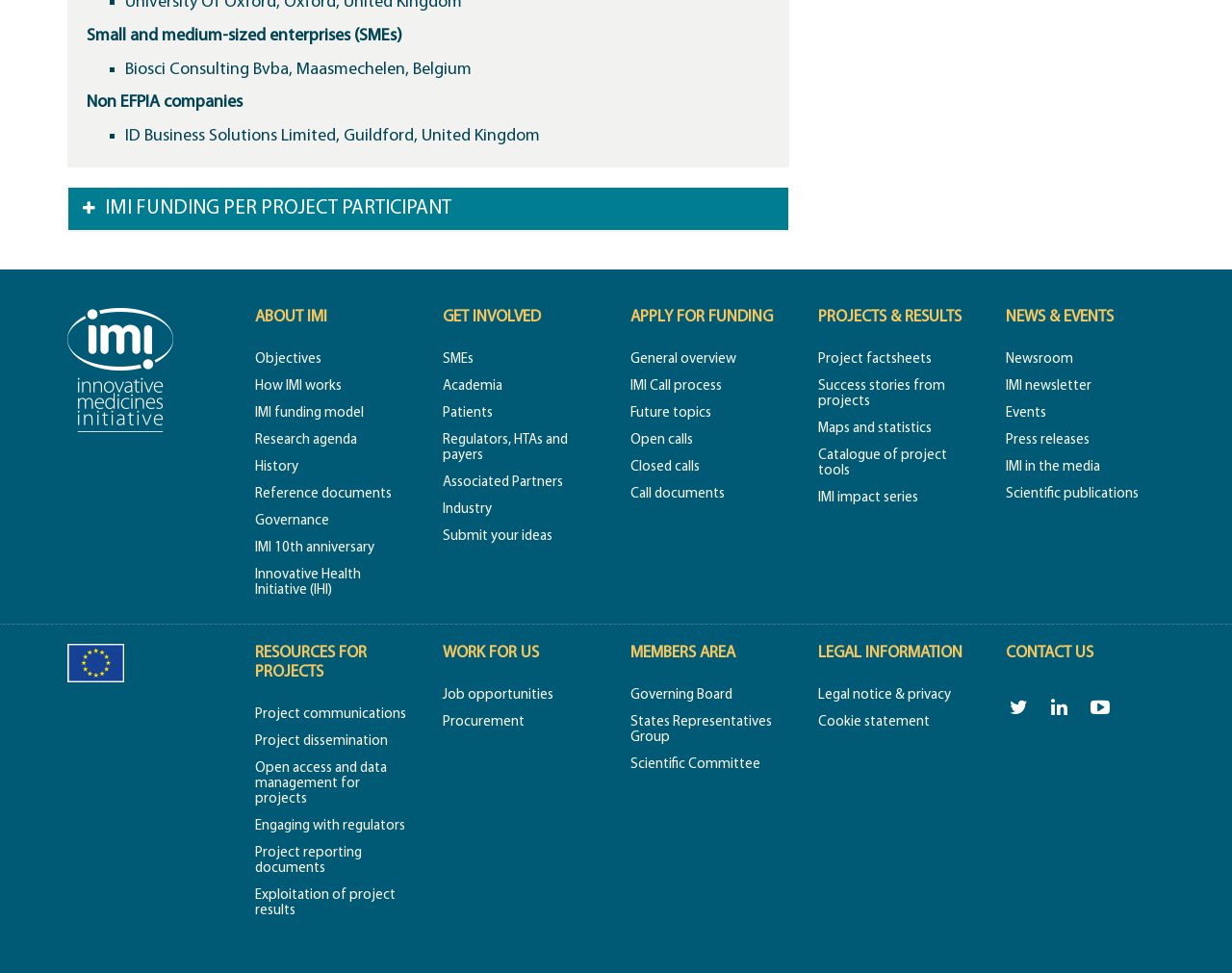Find the bounding box coordinates for the HTML element described in this sentence: "parent_node: Agapo Media". Provide the coordinates as four float numbers between 0 and 1, in the format [left, top, right, bottom].

None